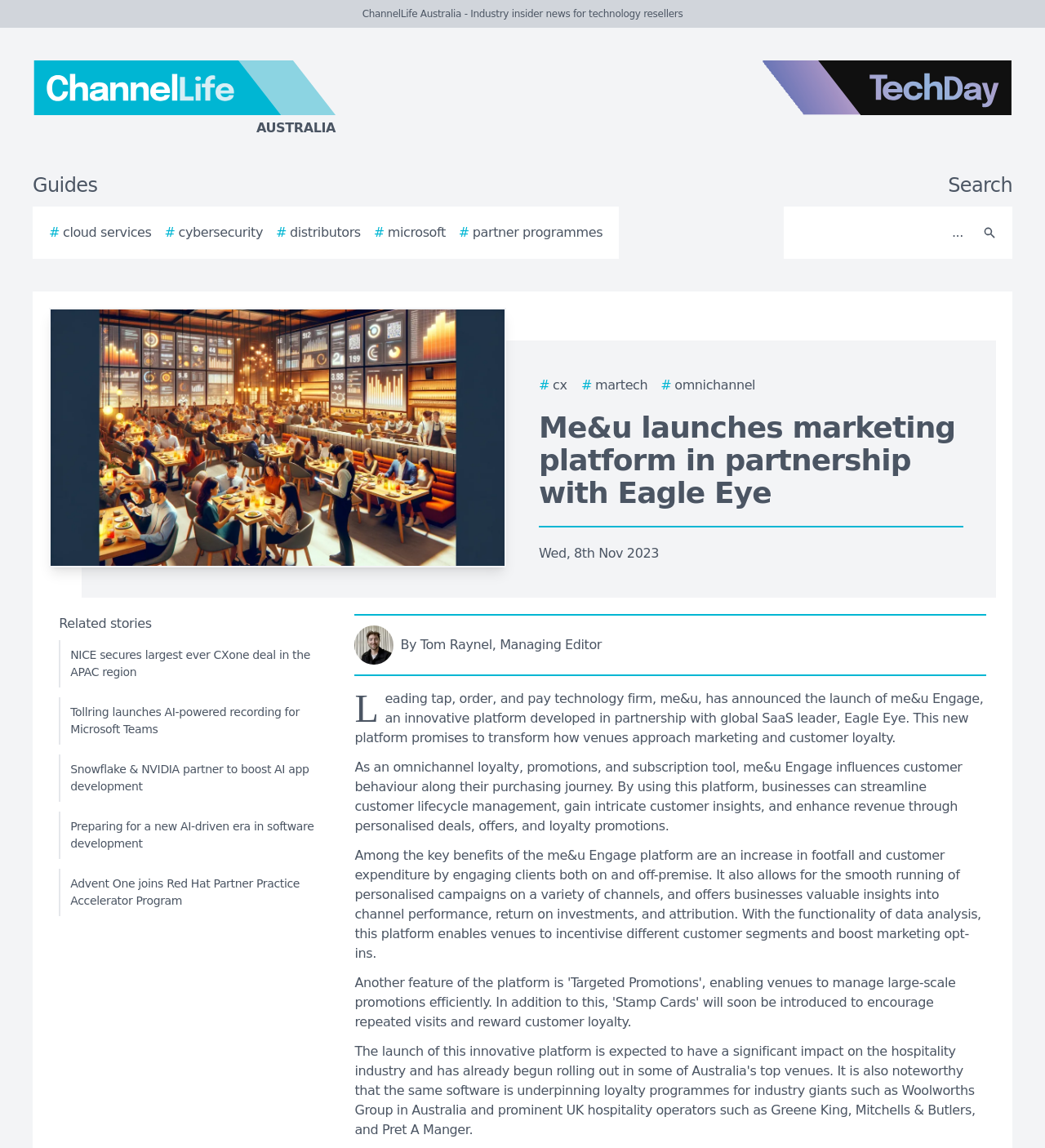Indicate the bounding box coordinates of the element that needs to be clicked to satisfy the following instruction: "Search for something". The coordinates should be four float numbers between 0 and 1, i.e., [left, top, right, bottom].

[0.756, 0.186, 0.931, 0.22]